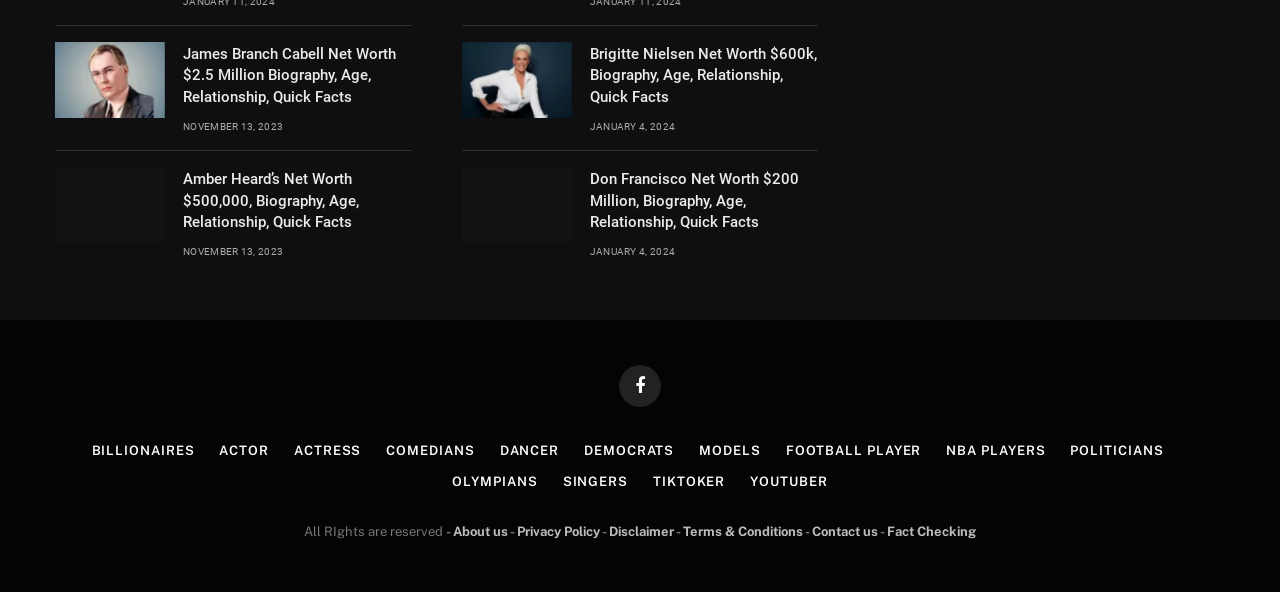Extract the bounding box coordinates for the described element: "Singers". The coordinates should be represented as four float numbers between 0 and 1: [left, top, right, bottom].

[0.44, 0.801, 0.491, 0.826]